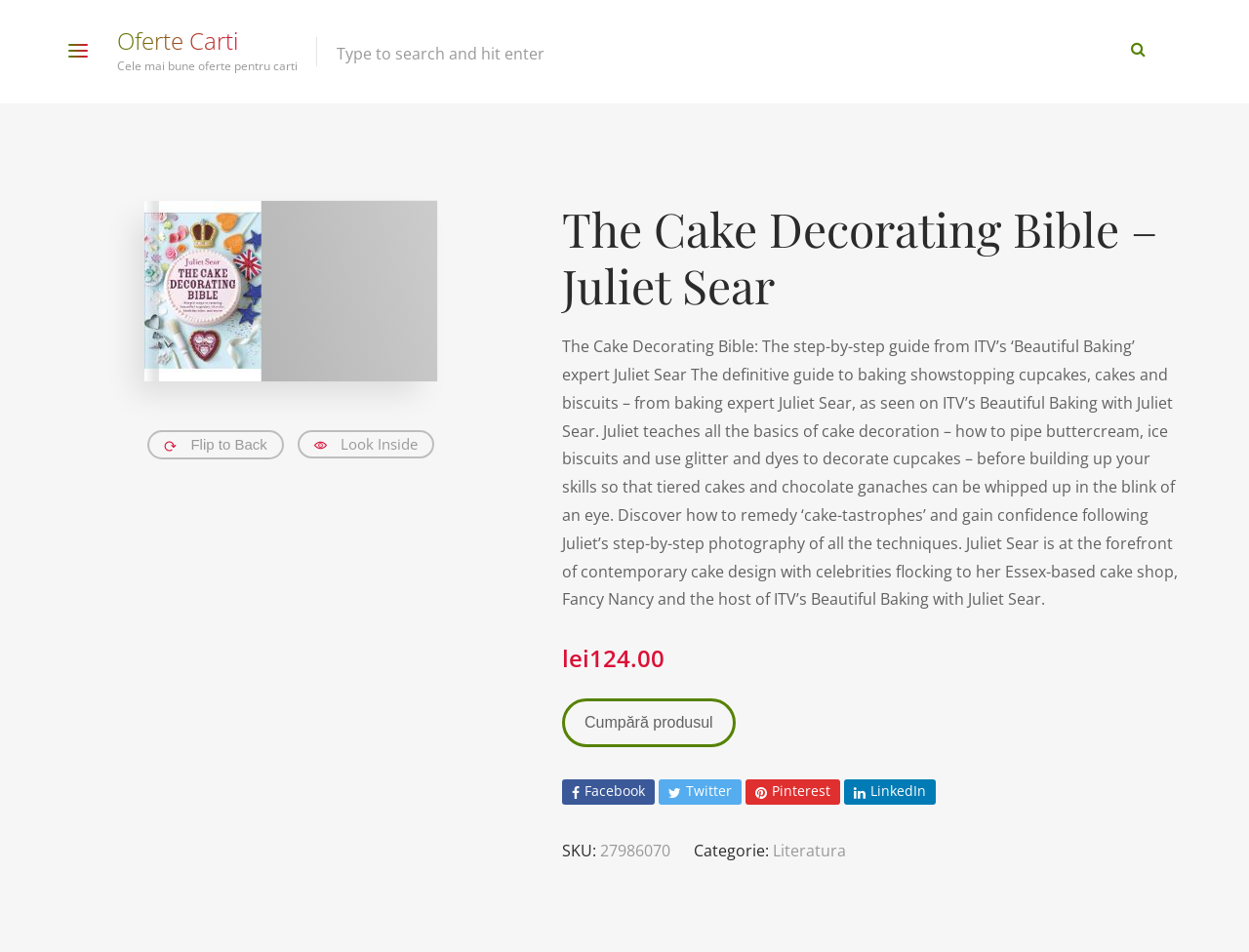Identify the bounding box coordinates for the element that needs to be clicked to fulfill this instruction: "View literature category". Provide the coordinates in the format of four float numbers between 0 and 1: [left, top, right, bottom].

[0.619, 0.882, 0.677, 0.904]